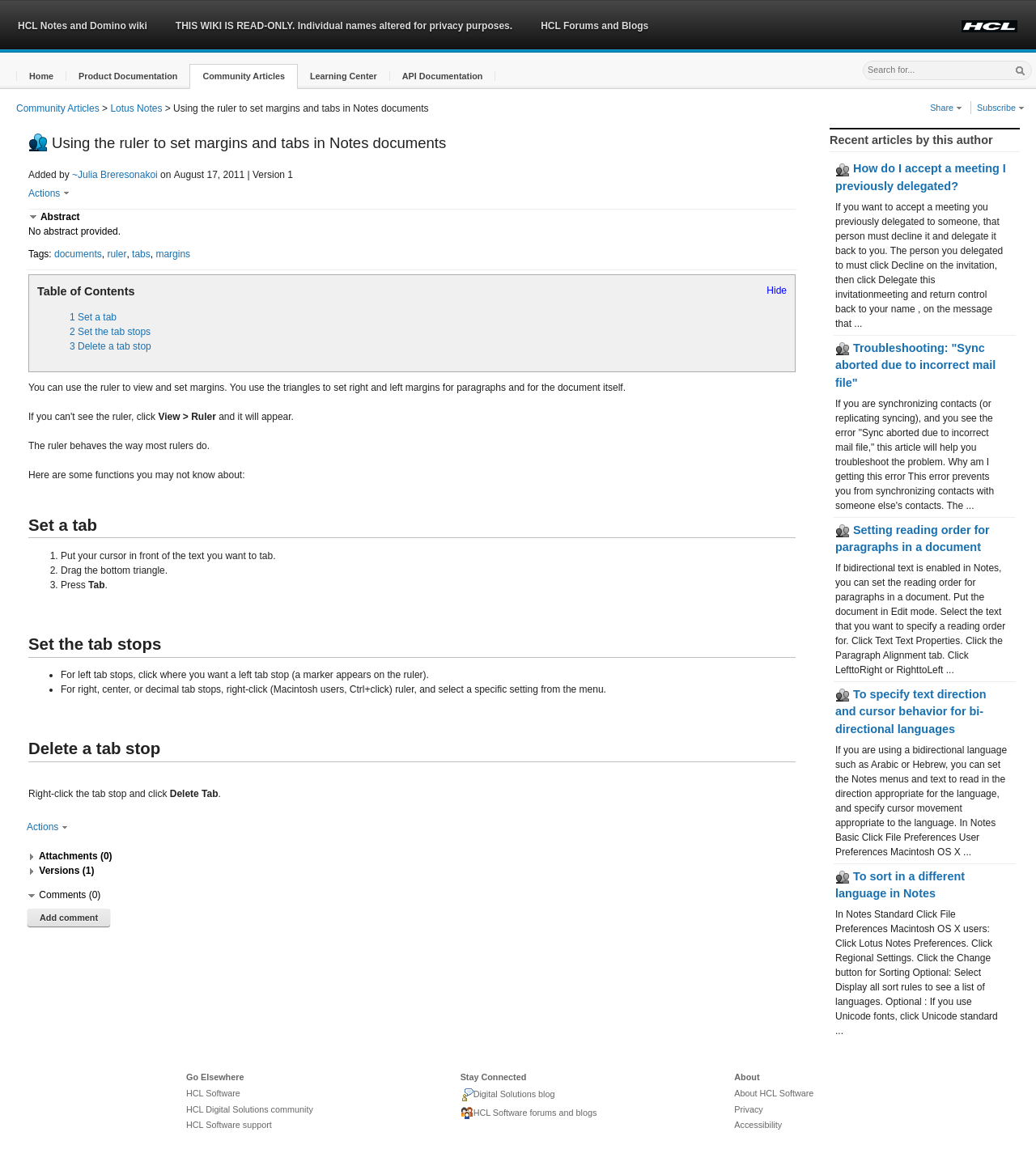Can you find the bounding box coordinates for the UI element given this description: "HCL Notes and Domino wiki"? Provide the coordinates as four float numbers between 0 and 1: [left, top, right, bottom].

[0.004, 0.001, 0.147, 0.058]